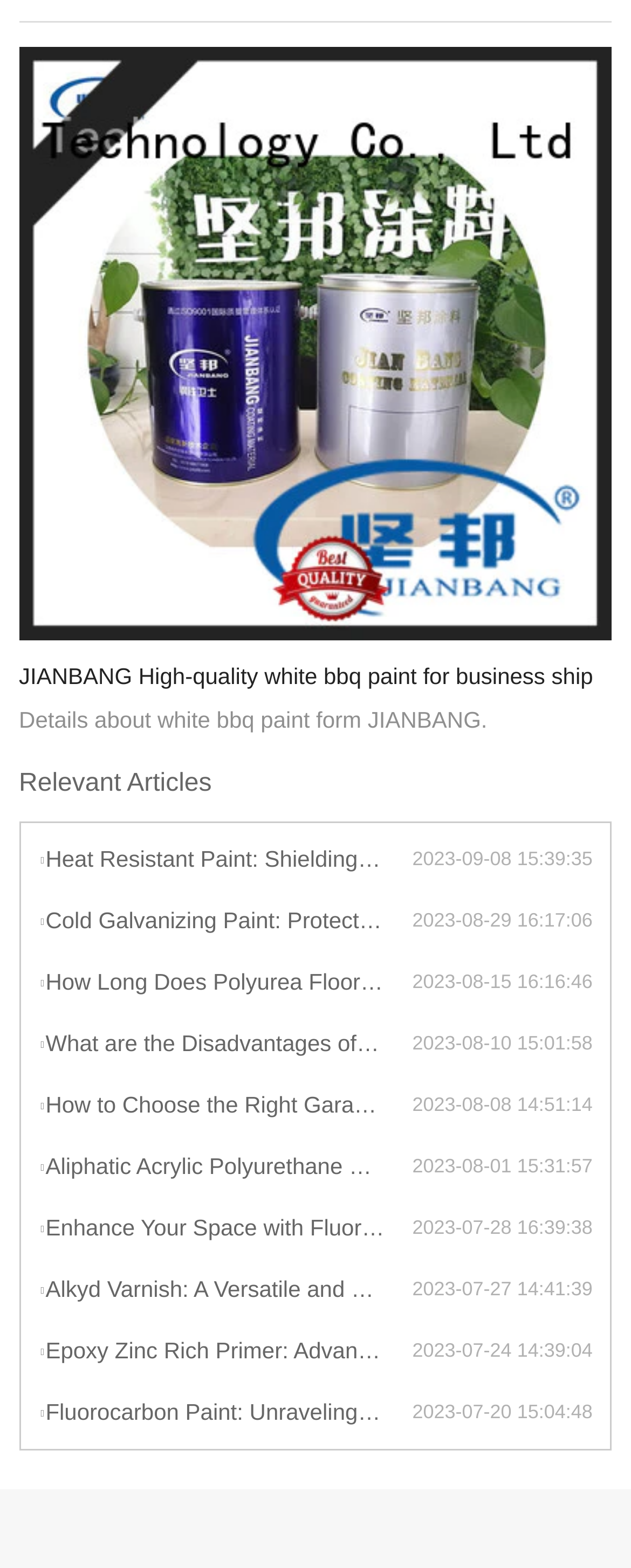Respond to the question below with a single word or phrase:
How many articles are listed under 'Relevant Articles'?

12